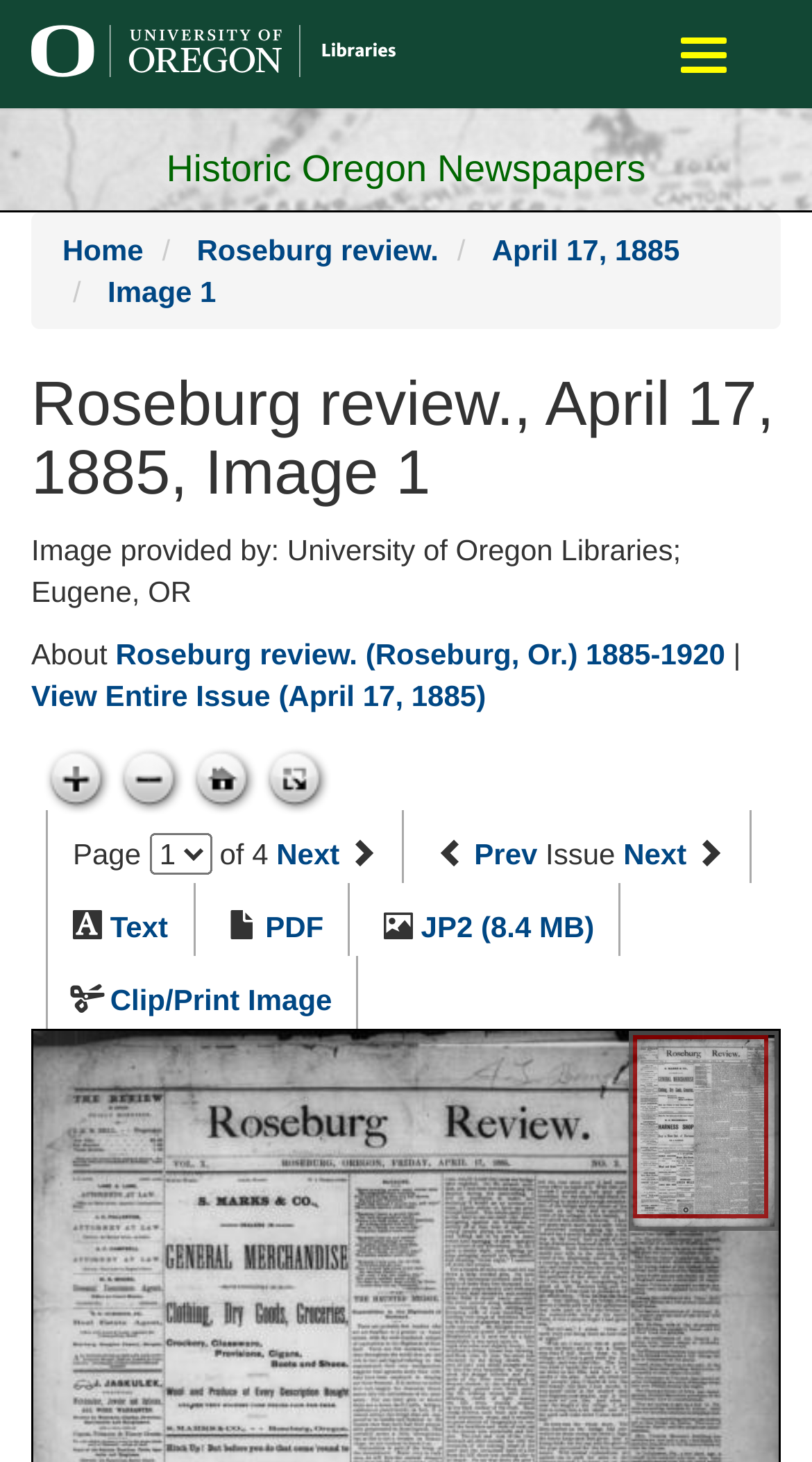Determine the bounding box coordinates for the clickable element required to fulfill the instruction: "View Entire Issue". Provide the coordinates as four float numbers between 0 and 1, i.e., [left, top, right, bottom].

[0.038, 0.464, 0.598, 0.487]